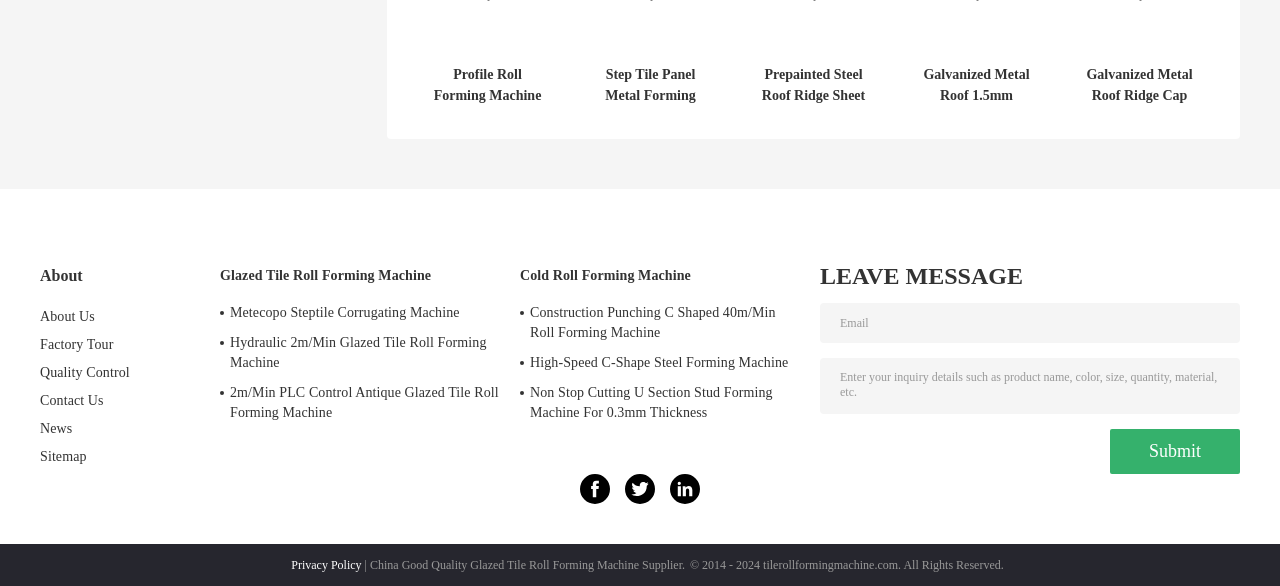Identify the bounding box coordinates of the region that should be clicked to execute the following instruction: "Enter email address".

[0.641, 0.517, 0.969, 0.585]